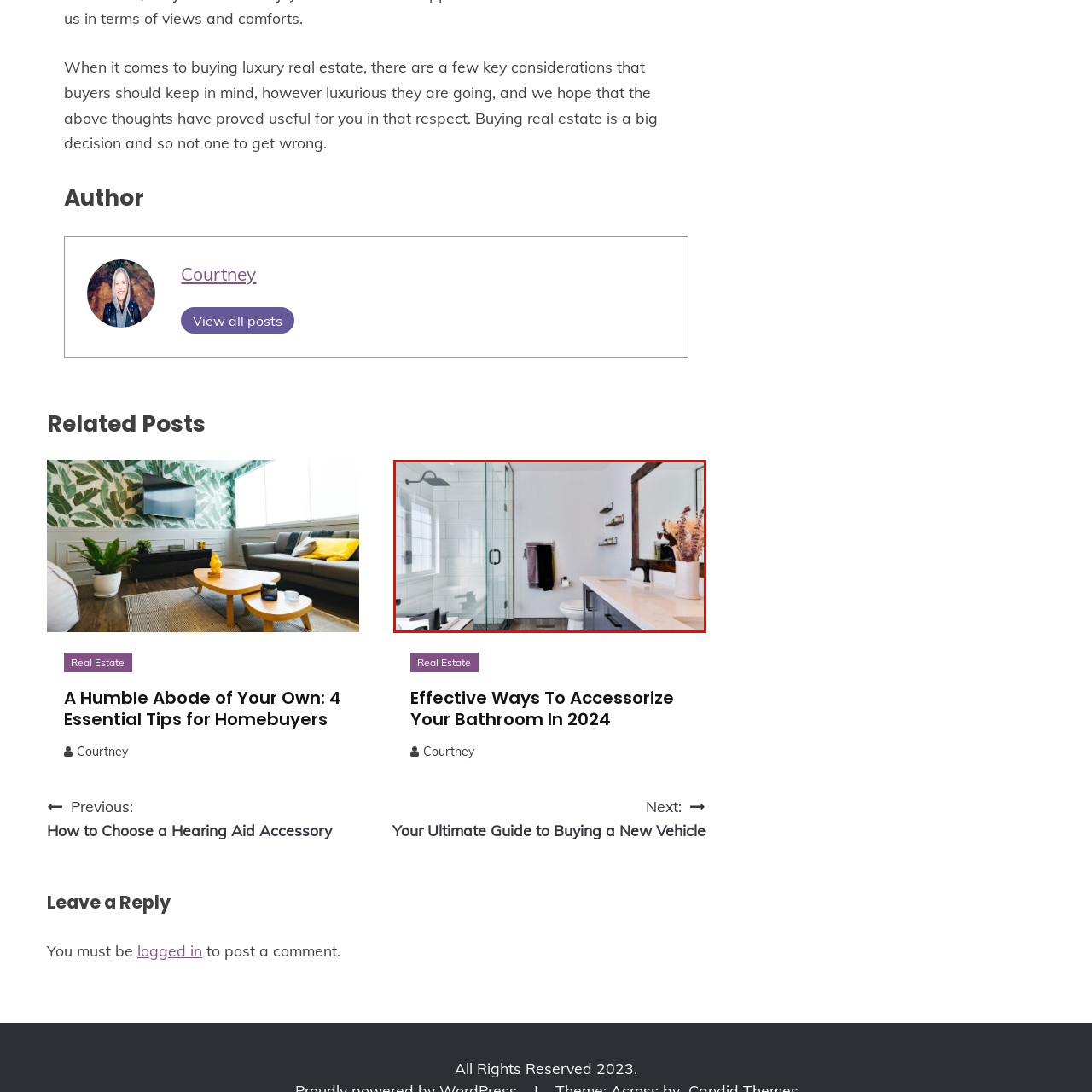Examine the content inside the red boundary in the image and give a detailed response to the following query: What material is the mirror frame made of?

According to the caption, the mirror in the vanity area is 'framed with rustic wood', which indicates that the frame is made of rustic wood material.